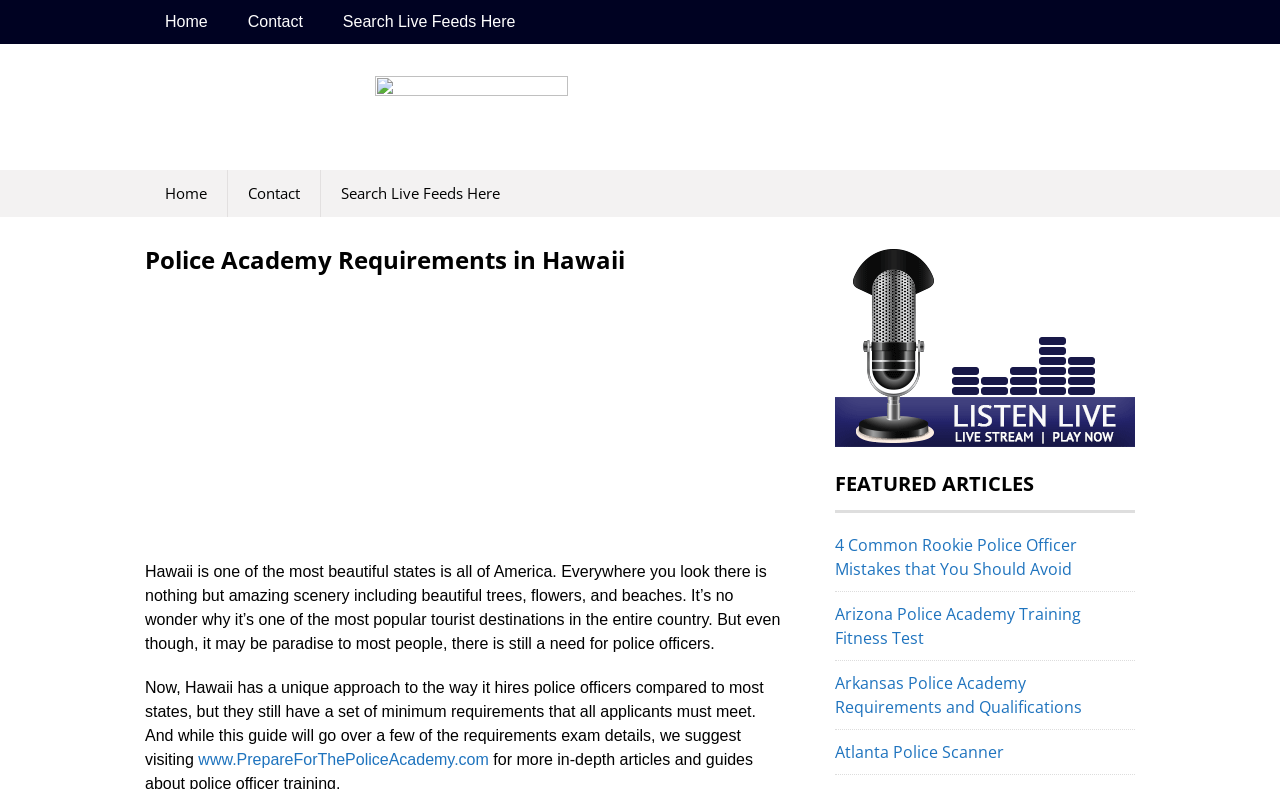Identify the bounding box coordinates for the element you need to click to achieve the following task: "check Atlanta police scanner". Provide the bounding box coordinates as four float numbers between 0 and 1, in the form [left, top, right, bottom].

[0.652, 0.939, 0.784, 0.966]